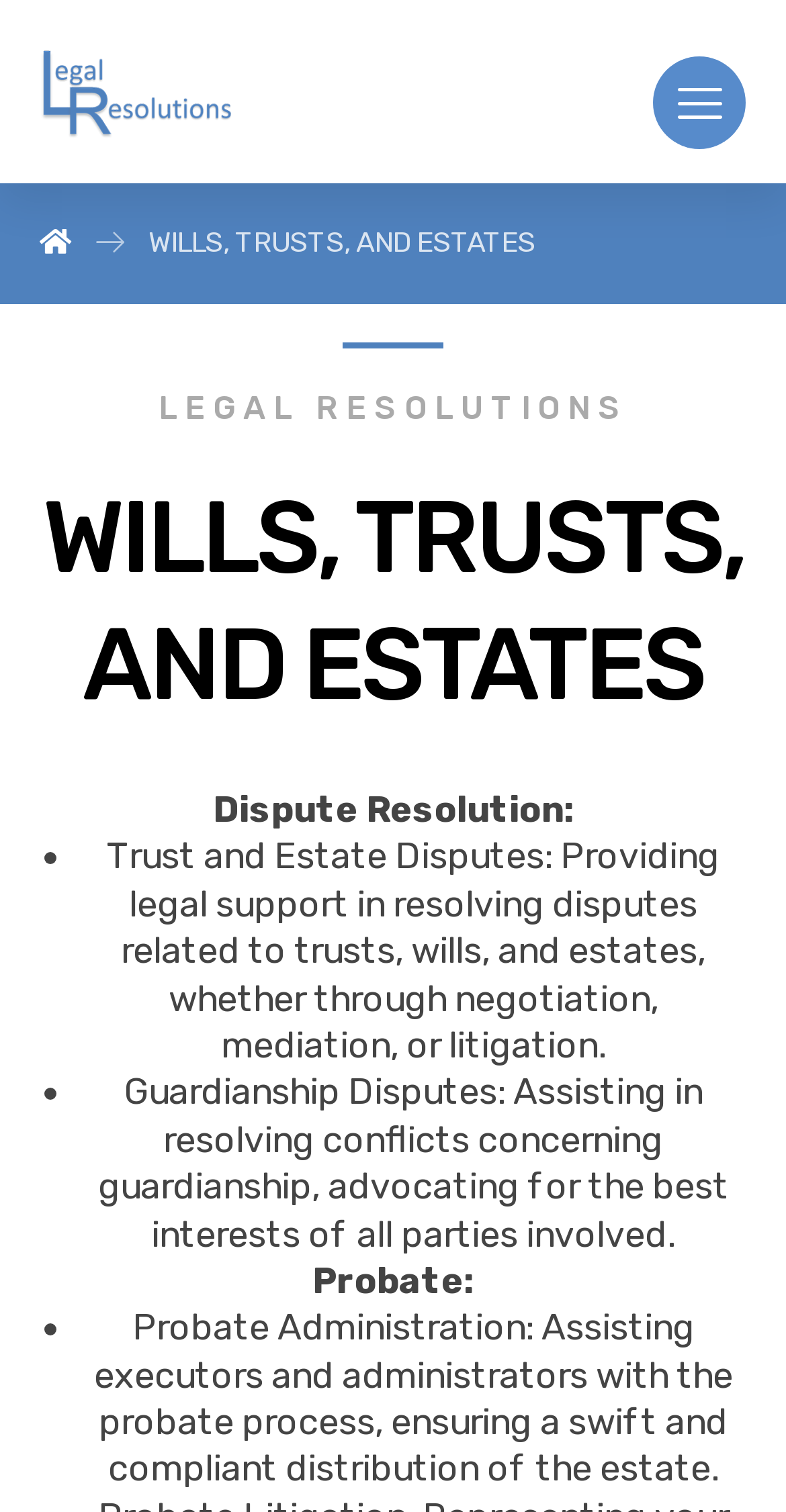Find the coordinates for the bounding box of the element with this description: "WILLS, TRUSTS, AND ESTATES".

[0.188, 0.149, 0.681, 0.172]